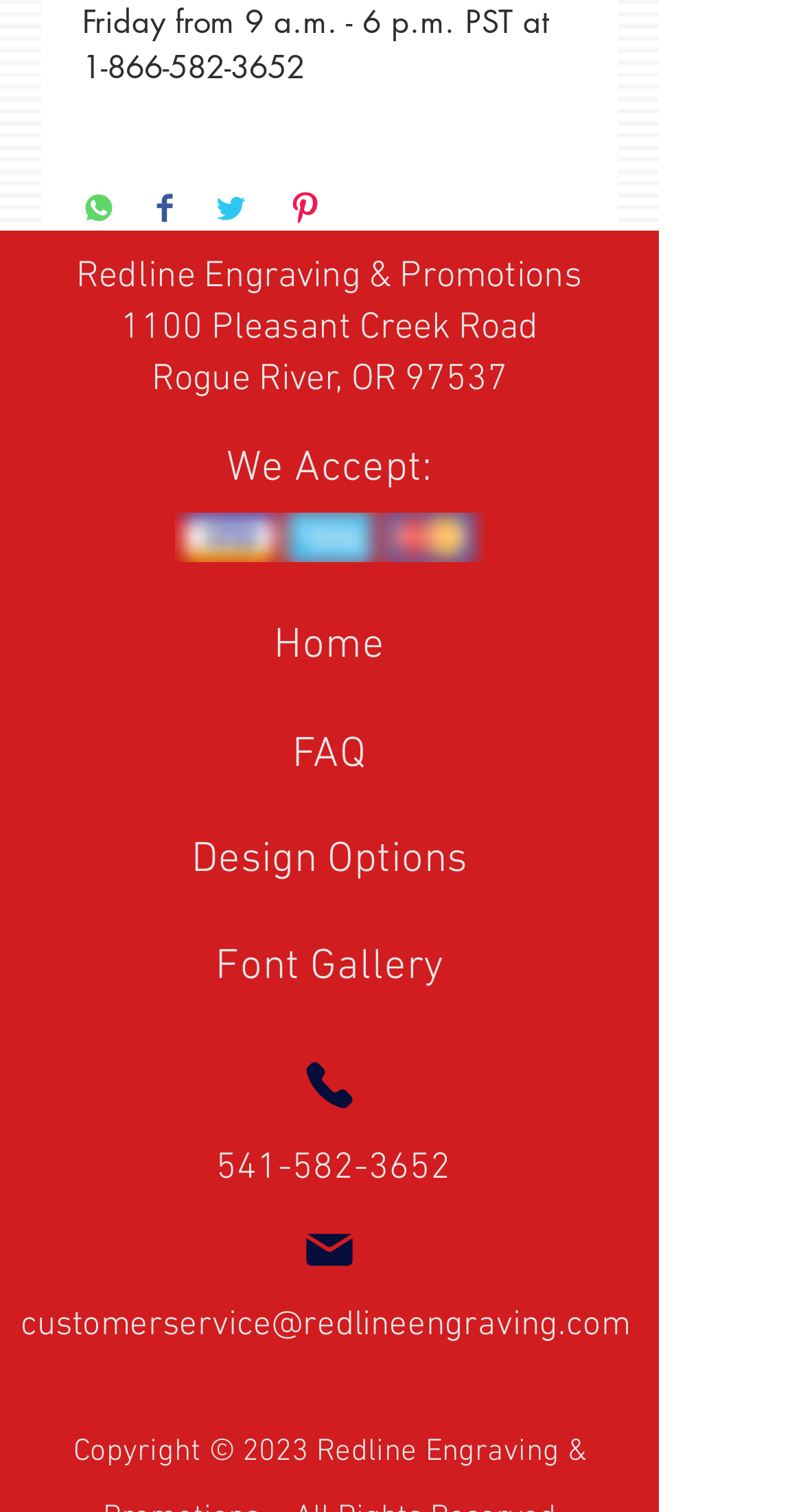Extract the bounding box for the UI element that matches this description: "aria-label="Pin on Pinterest"".

[0.359, 0.126, 0.4, 0.152]